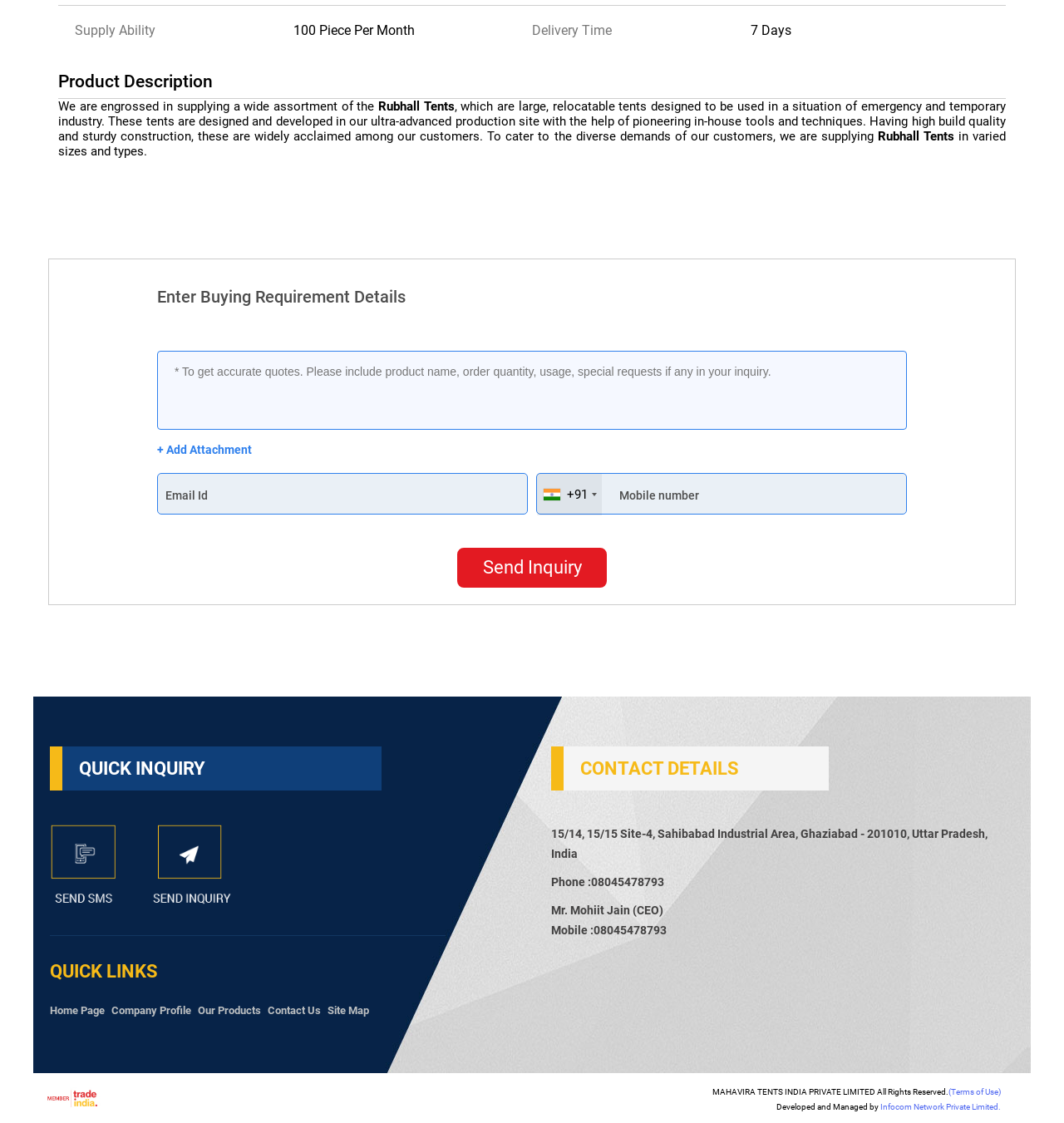Please locate the bounding box coordinates of the element that should be clicked to achieve the given instruction: "visit the page of April 5, 2024".

None